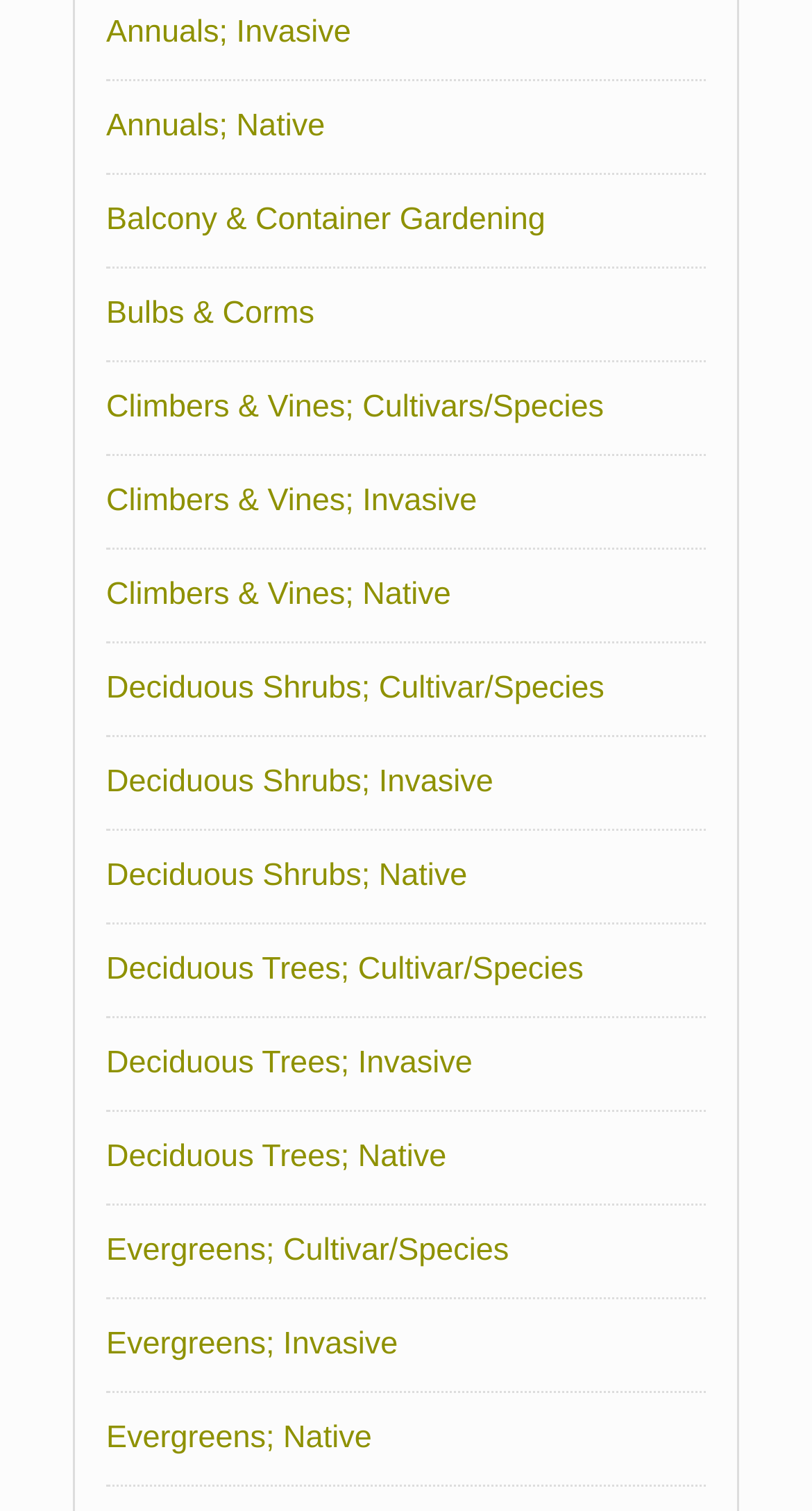Determine the bounding box coordinates for the clickable element required to fulfill the instruction: "Learn about Balcony & Container Gardening". Provide the coordinates as four float numbers between 0 and 1, i.e., [left, top, right, bottom].

[0.131, 0.133, 0.672, 0.157]